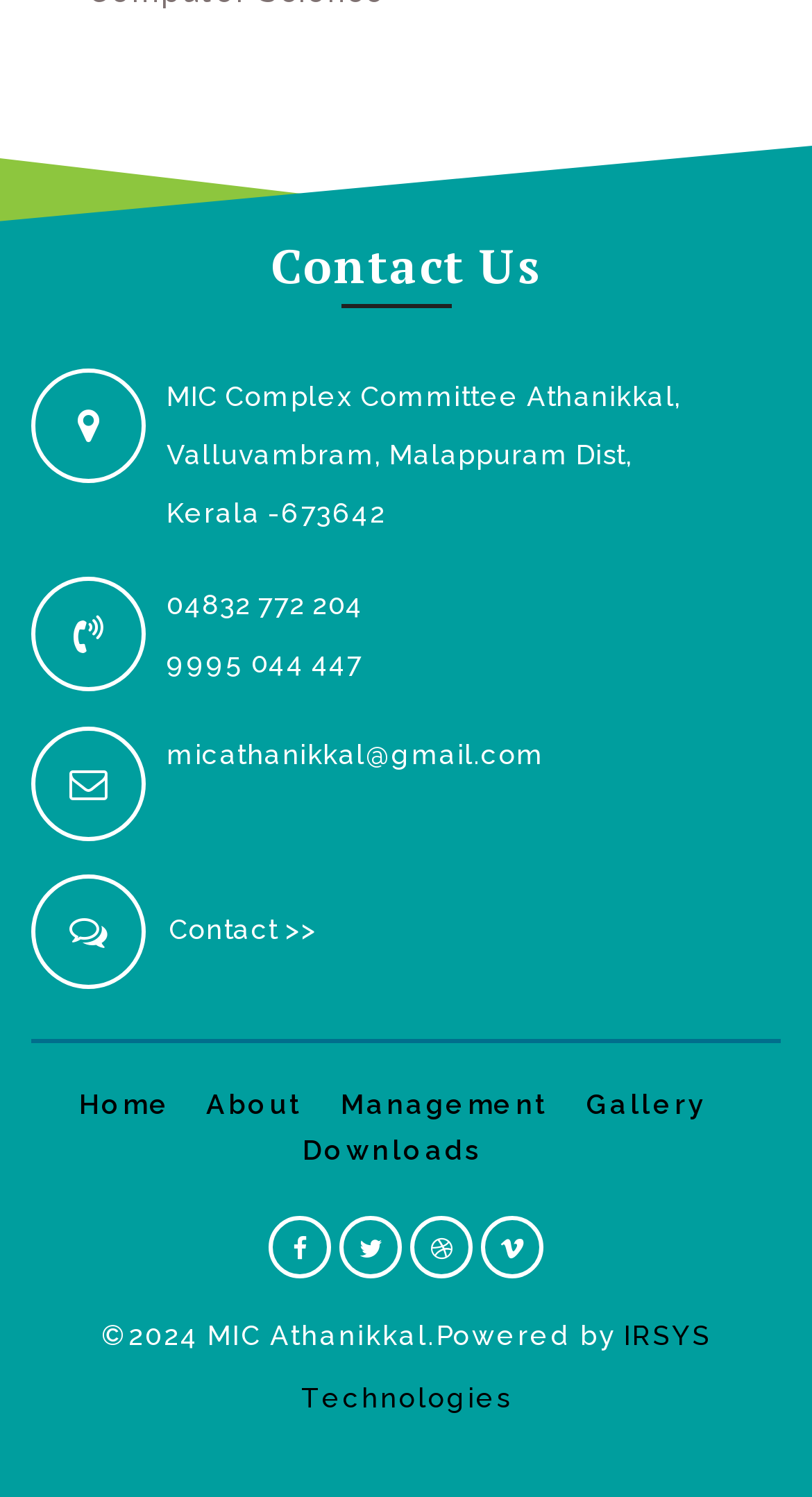Based on what you see in the screenshot, provide a thorough answer to this question: What is the address of MIC Complex Committee?

I found the address by looking at the static text element that contains the address information, which is 'MIC Complex Committee Athanikkal, Valluvambram, Malappuram Dist, Kerala -673642'.